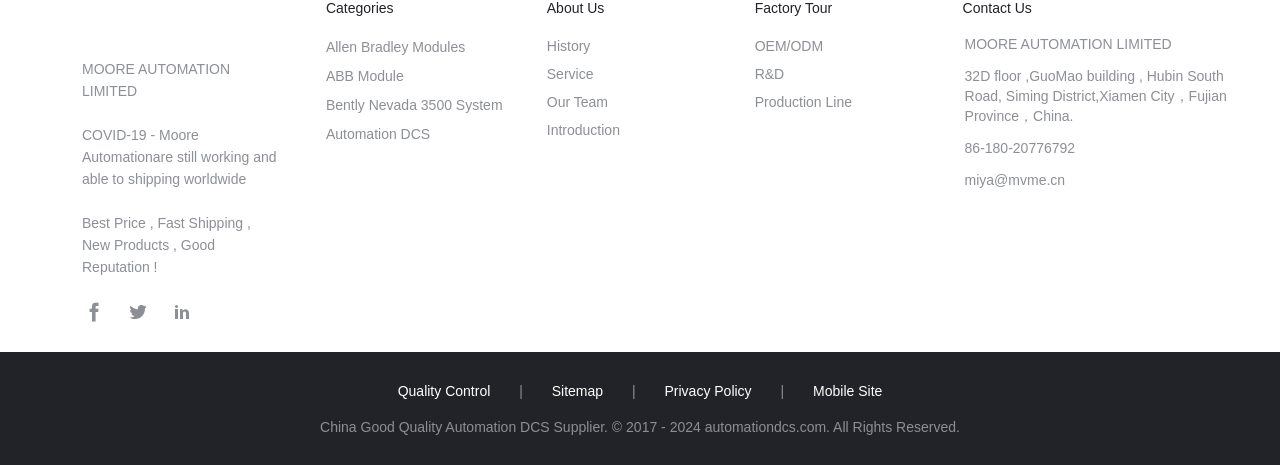Determine the bounding box coordinates for the area that needs to be clicked to fulfill this task: "Go to Factory Tour". The coordinates must be given as four float numbers between 0 and 1, i.e., [left, top, right, bottom].

[0.59, 0.0, 0.65, 0.034]